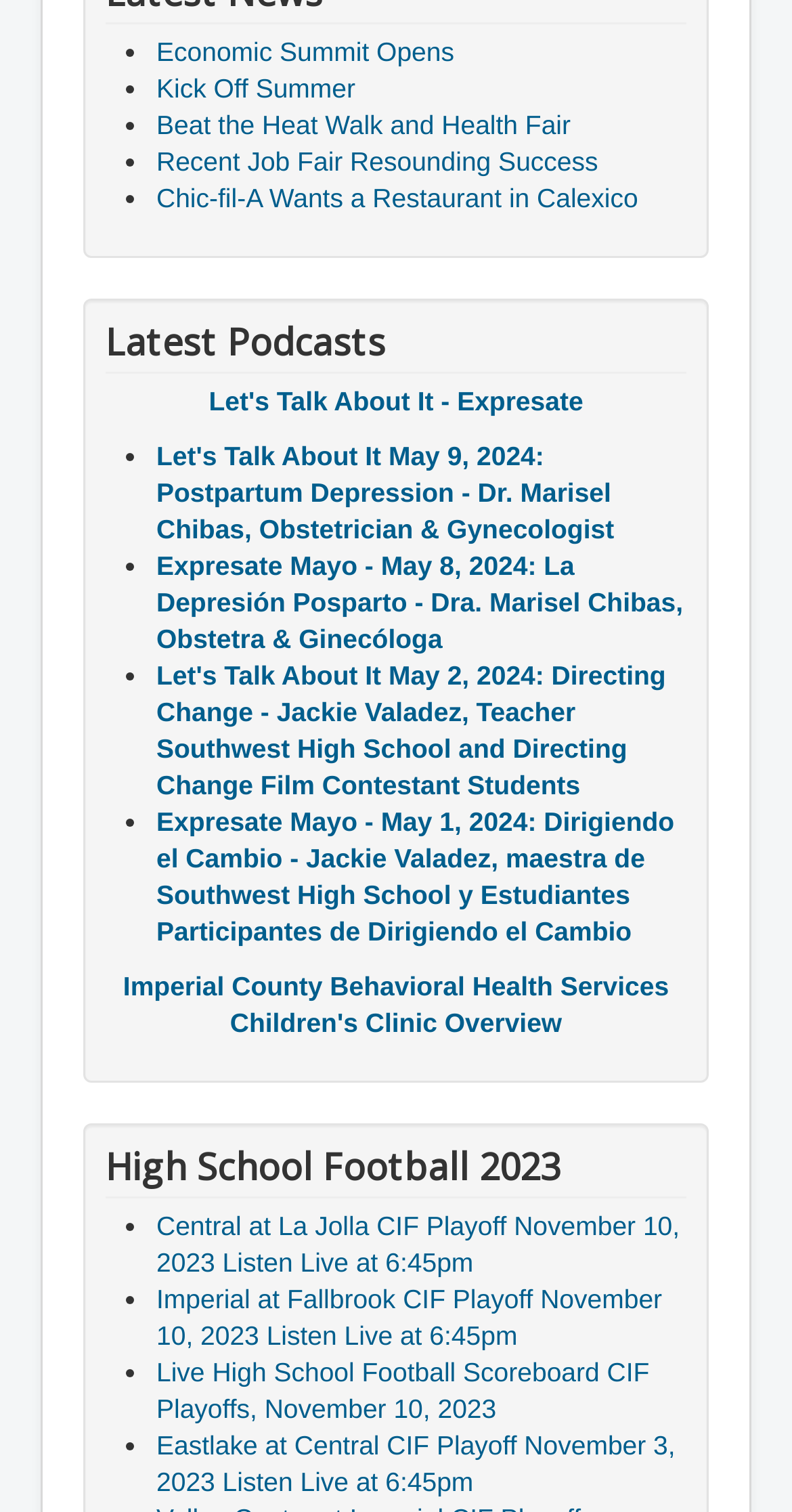How many podcast links are there?
Can you offer a detailed and complete answer to this question?

I counted the number of links under the 'Latest Podcasts' heading, and there are 5 links.